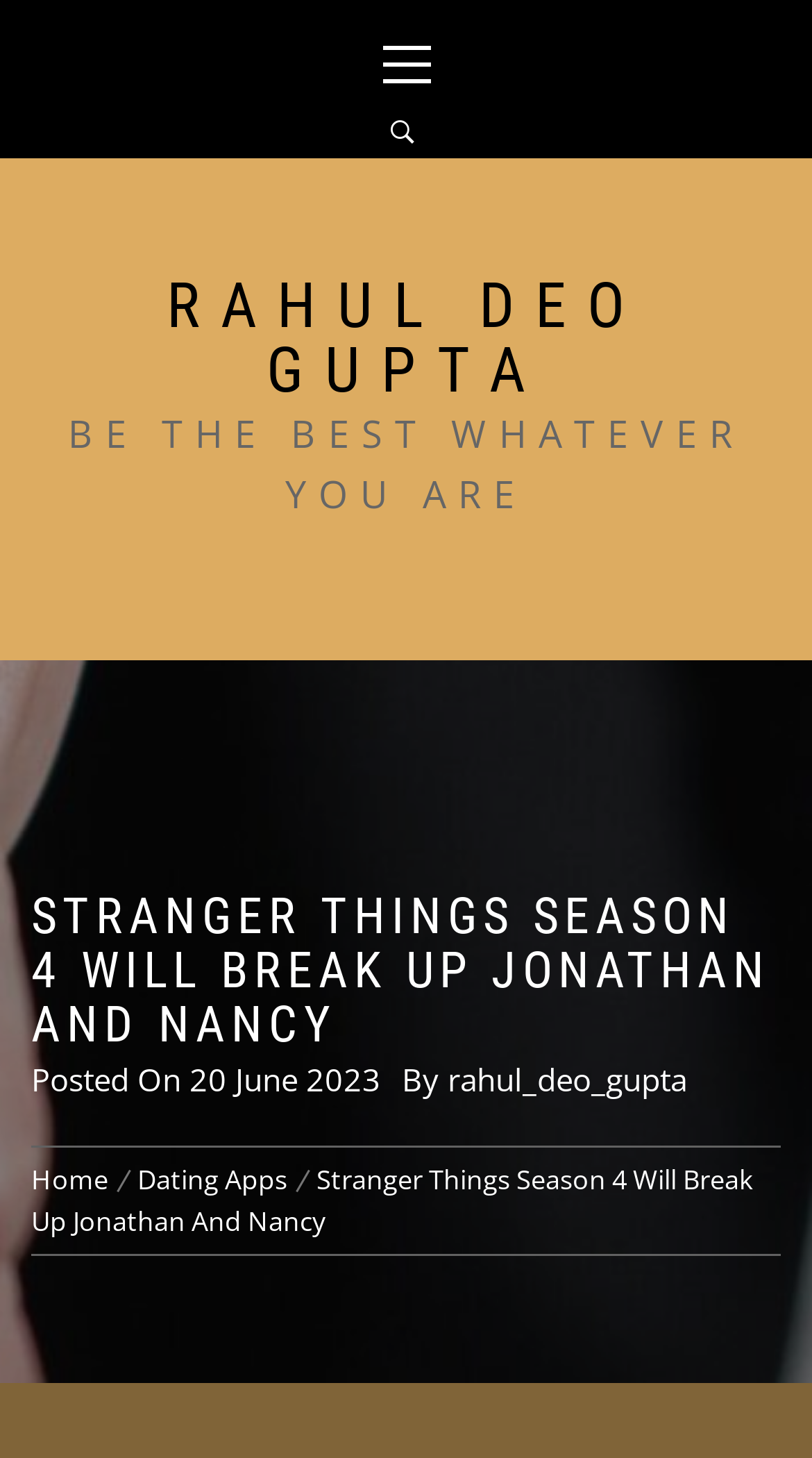Highlight the bounding box coordinates of the element that should be clicked to carry out the following instruction: "Click on the primary menu". The coordinates must be given as four float numbers ranging from 0 to 1, i.e., [left, top, right, bottom].

[0.244, 0.0, 0.756, 0.071]